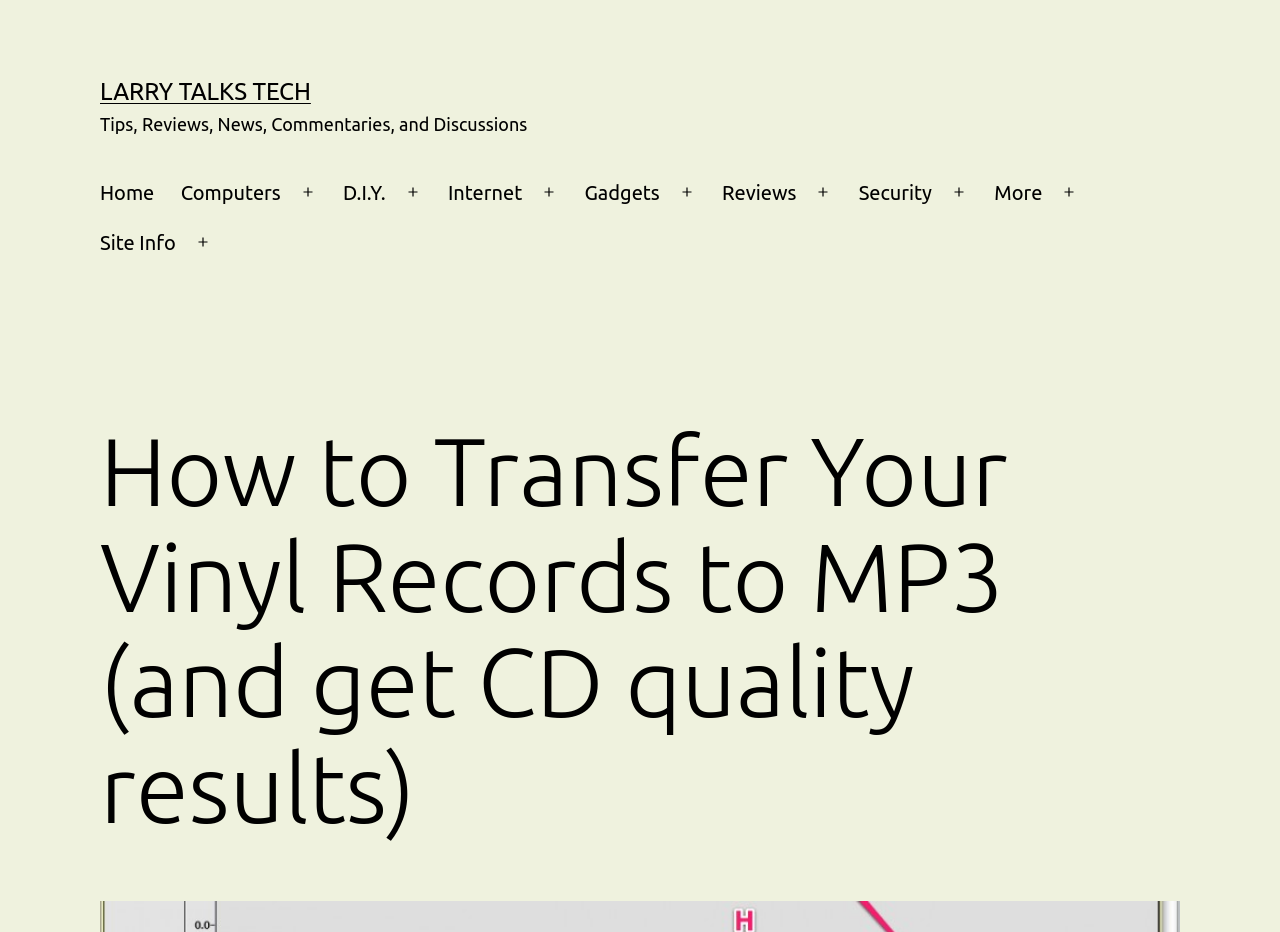Please locate the clickable area by providing the bounding box coordinates to follow this instruction: "Request a quote".

None